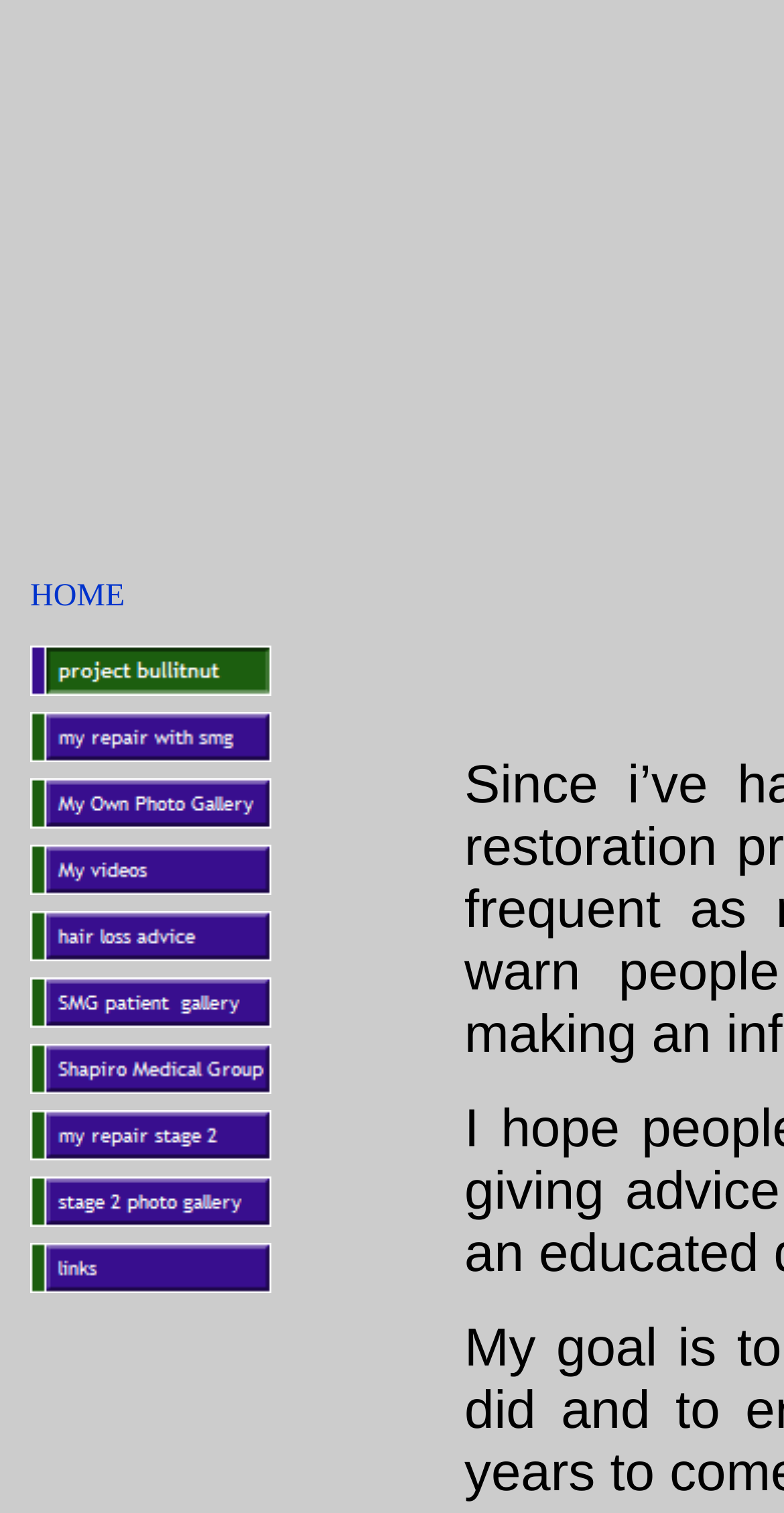What is the topic of the webpage?
Answer the question with just one word or phrase using the image.

hair loss and repair